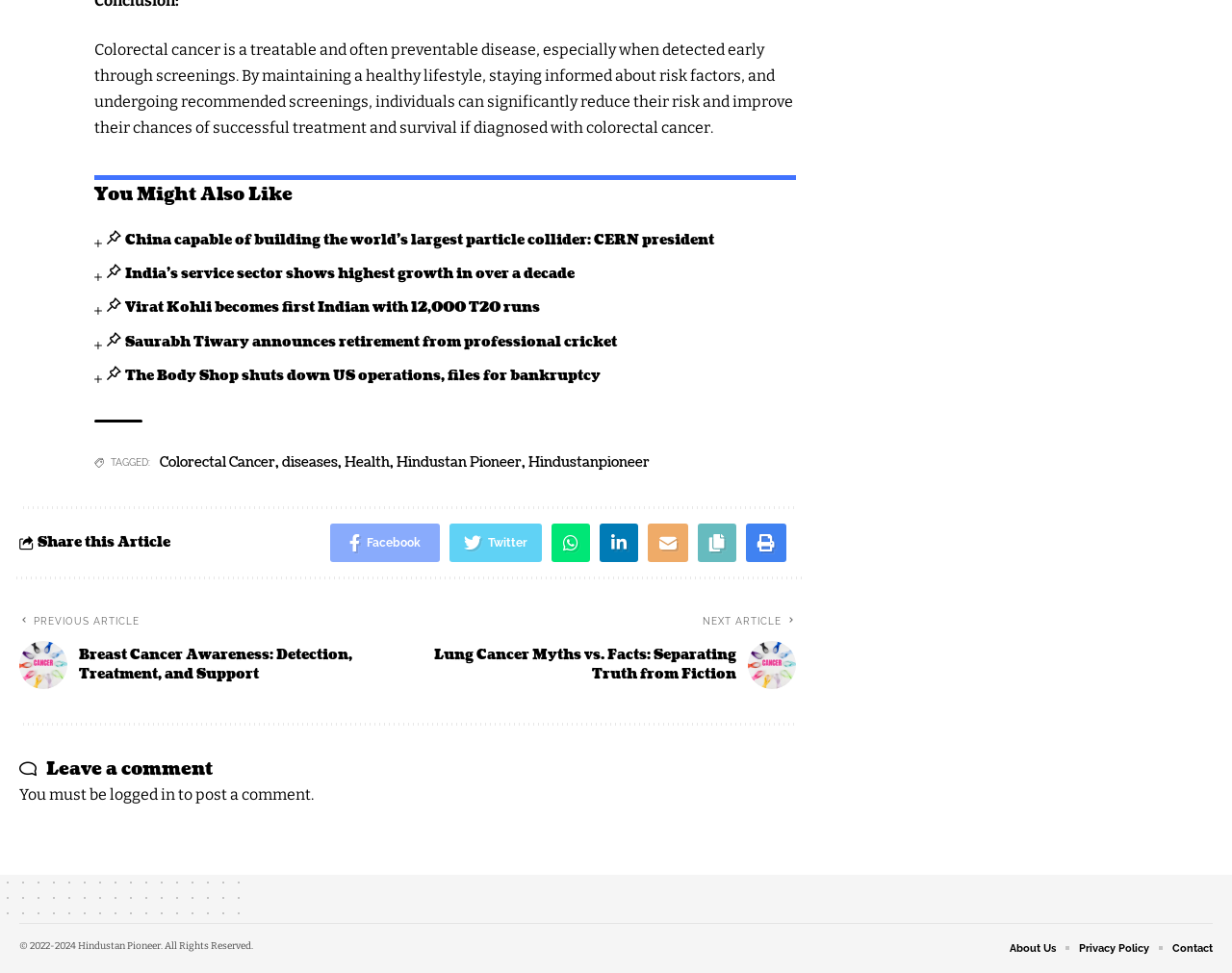Please find the bounding box for the following UI element description. Provide the coordinates in (top-left x, top-left y, bottom-right x, bottom-right y) format, with values between 0 and 1: LinkedIn

[0.486, 0.538, 0.518, 0.578]